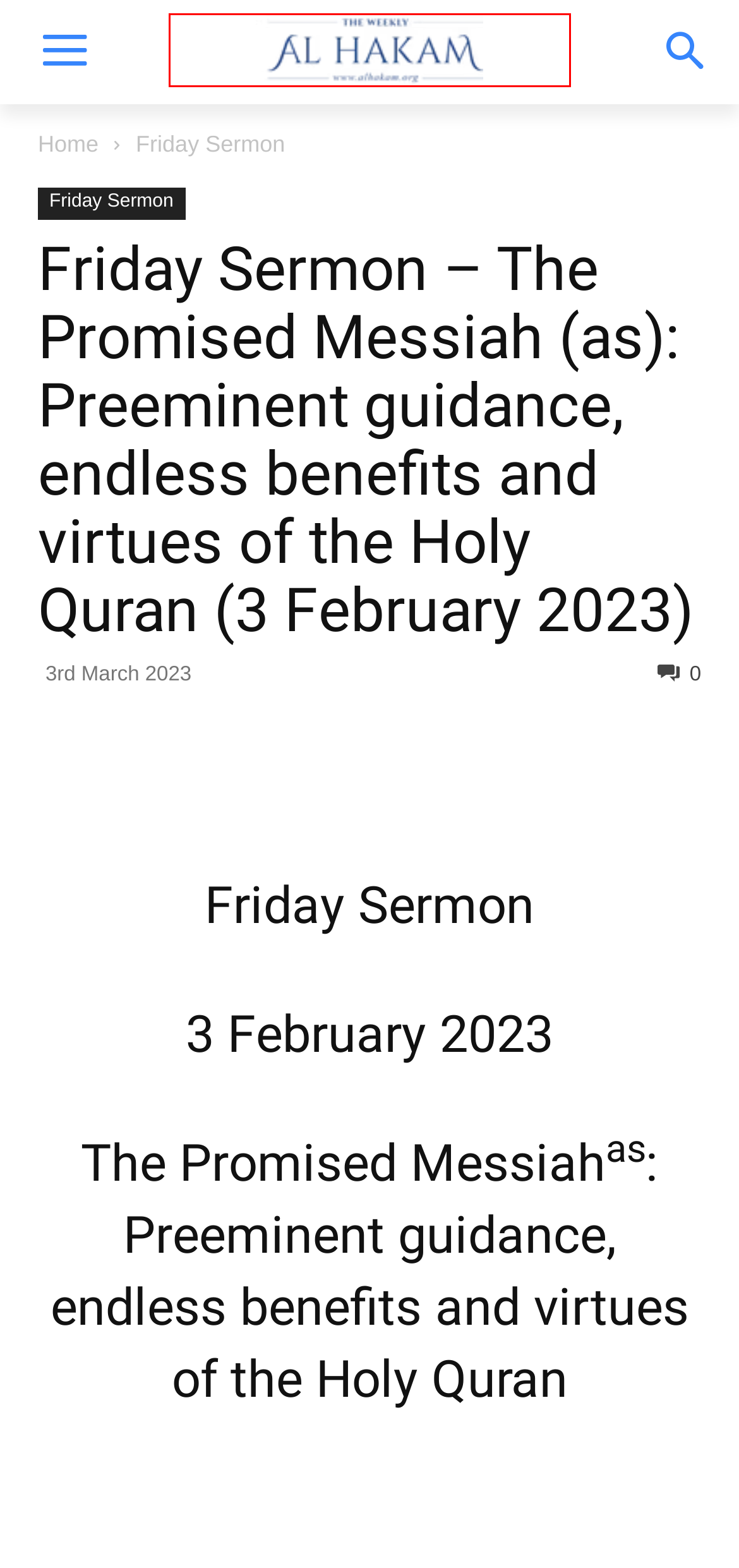Inspect the screenshot of a webpage with a red rectangle bounding box. Identify the webpage description that best corresponds to the new webpage after clicking the element inside the bounding box. Here are the candidates:
A. This Week in History Archives - Al Hakam
B. Current Affairs Archives - Al Hakam
C. Friday Sermon Archives - Al Hakam
D. Opinion Archives - Al Hakam
E. In His Own Words Archives - Al Hakam
F. Write to us - Al Hakam
G. Al Hakam - The Weekly - Al Hakam
H. Answers Archives - Al Hakam

G